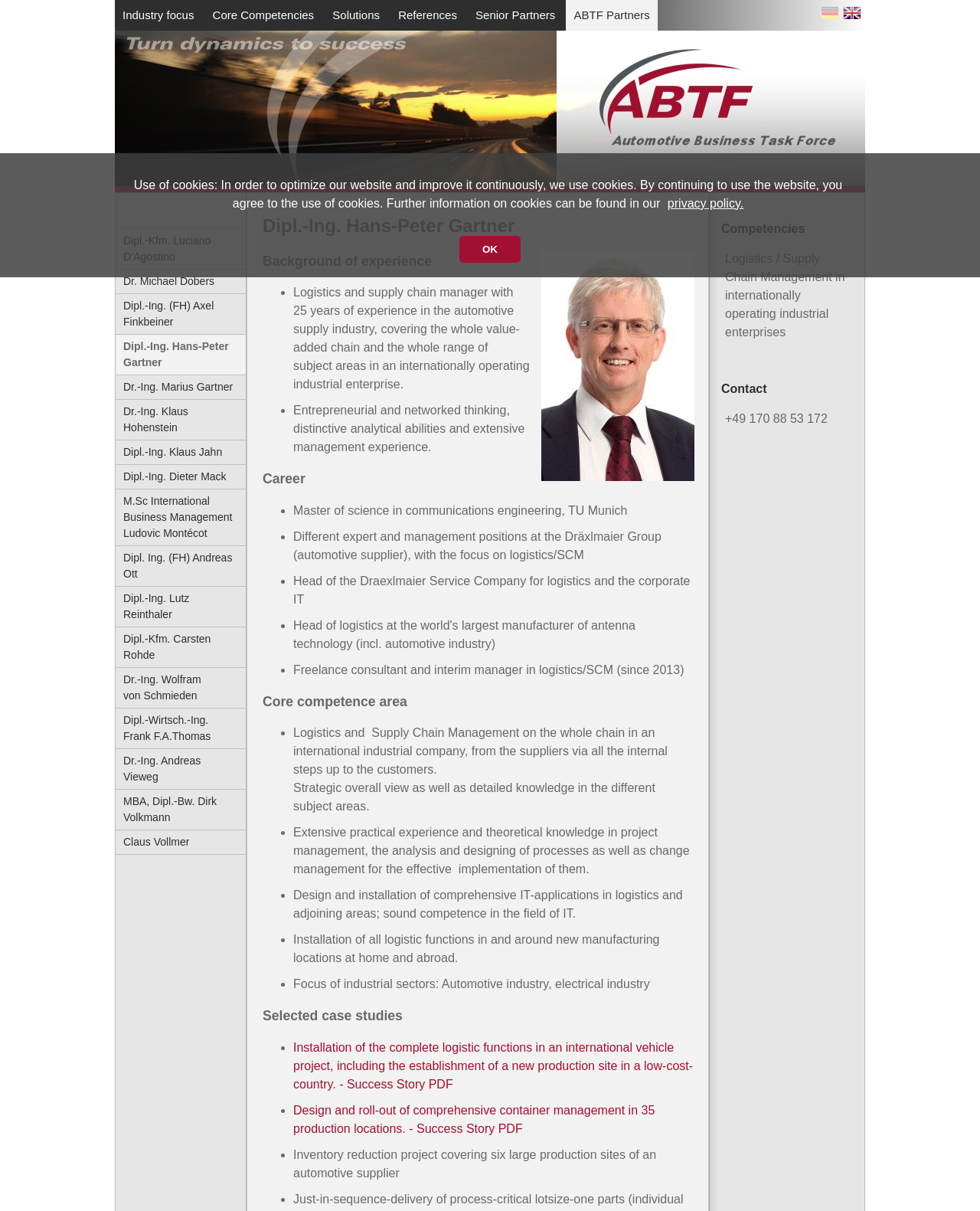What is the industry focus of the company?
Kindly answer the question with as much detail as you can.

I inferred the answer by looking at the menu item 'Industry focus' which is a sub-element of the menubar element, and also by looking at the text 'Automotive Business Taskforce' in the link element.